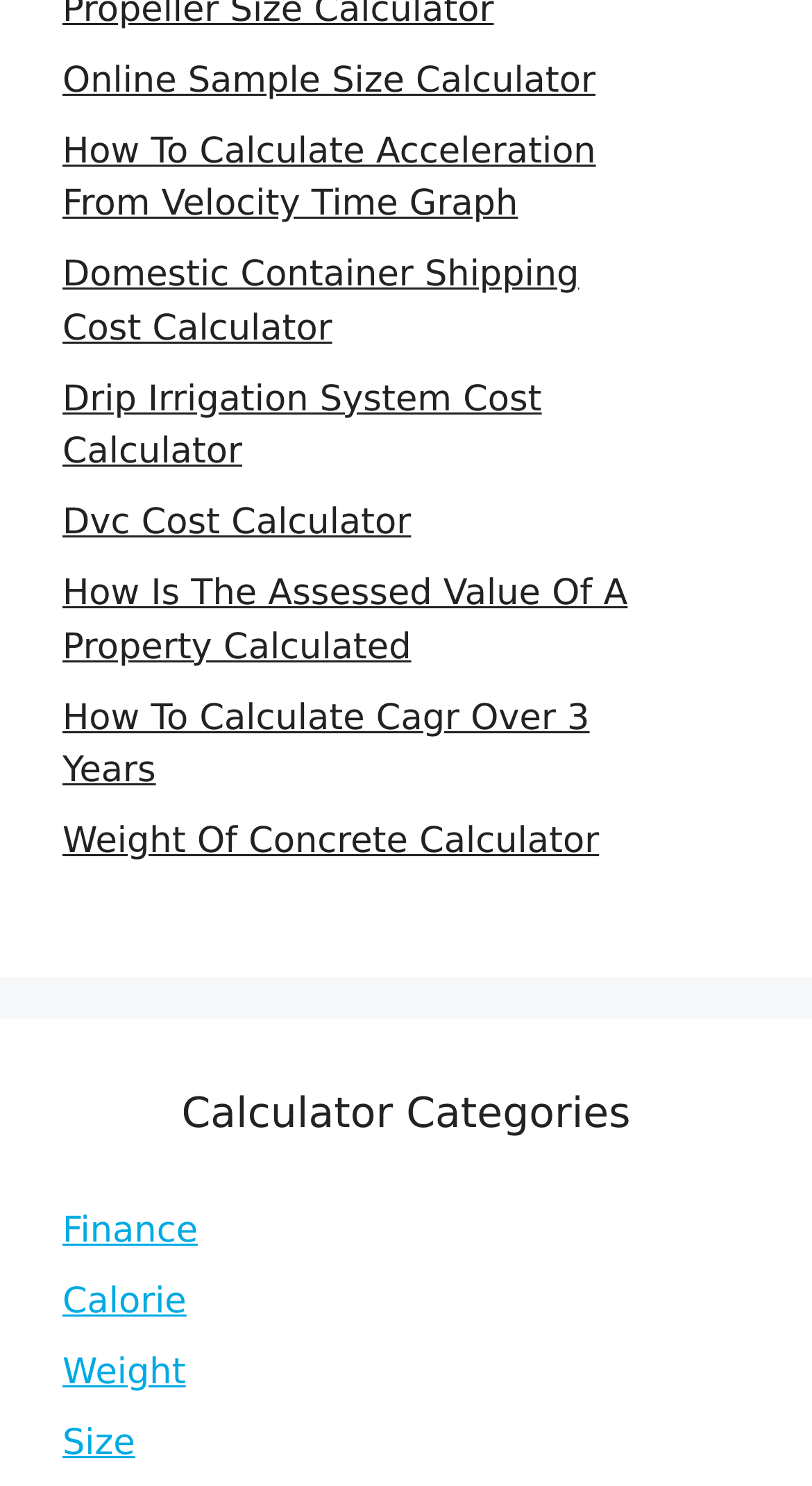Give a succinct answer to this question in a single word or phrase: 
How many calculator categories are available?

4